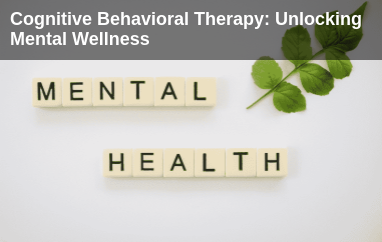Explain the details of the image comprehensively.

The image illustrates the concepts of "Mental" and "Health" arranged with simple letter tiles, symbolizing the importance of mental wellness. A fresh green leaf alongside the tiles adds a touch of nature, enhancing the theme of growth and renewal associated with Cognitive Behavioral Therapy (CBT). This therapy is recognized for its significant role in promoting mental wellness and addressing various psychological challenges. The caption highlights the article's focus on "Cognitive Behavioral Therapy: Unlocking Mental Wellness," emphasizing its relevance in today's context where mental health is increasingly being acknowledged and prioritized.